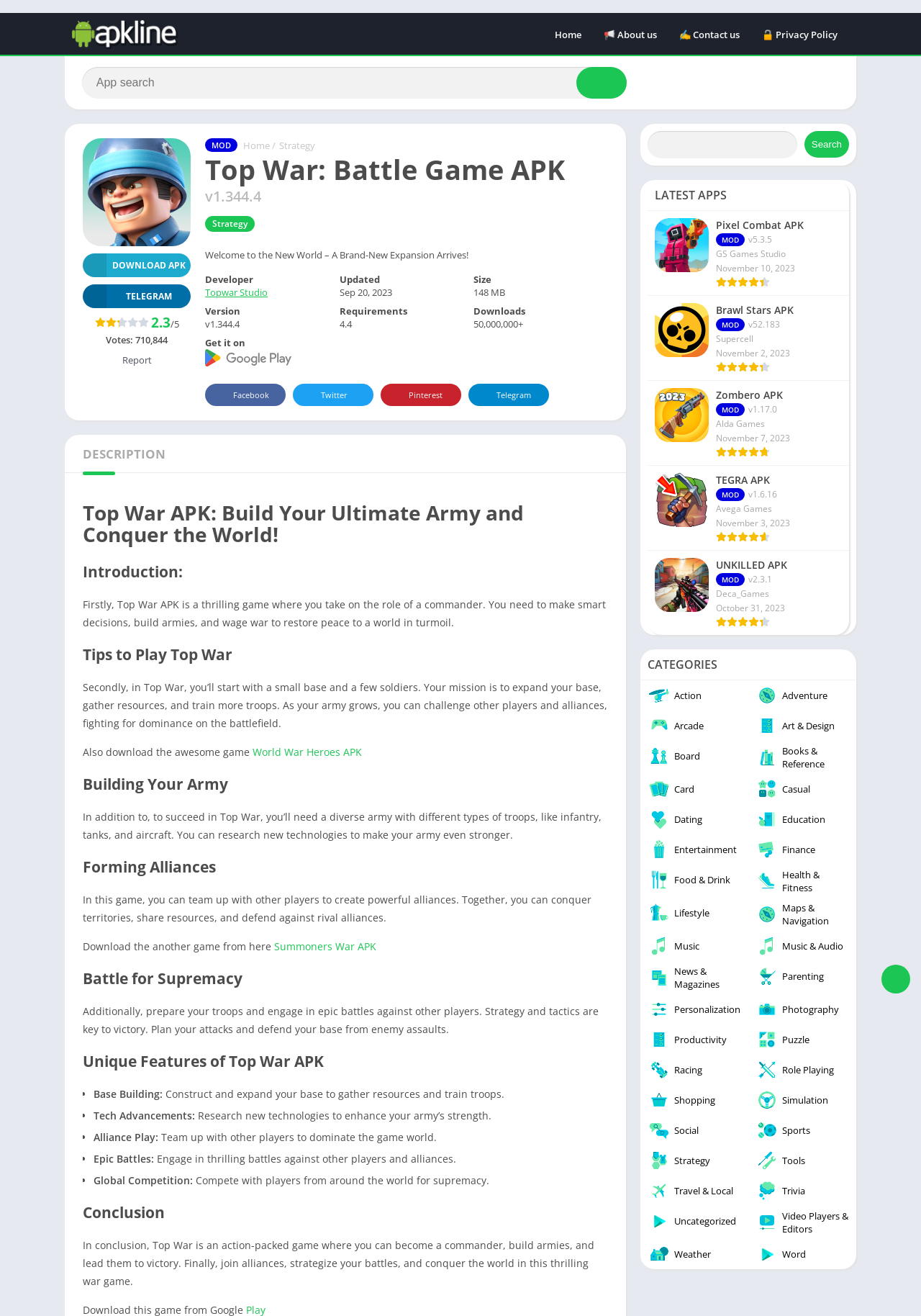Identify the bounding box coordinates for the element you need to click to achieve the following task: "Get it on Google Play". Provide the bounding box coordinates as four float numbers between 0 and 1, in the form [left, top, right, bottom].

[0.223, 0.271, 0.316, 0.281]